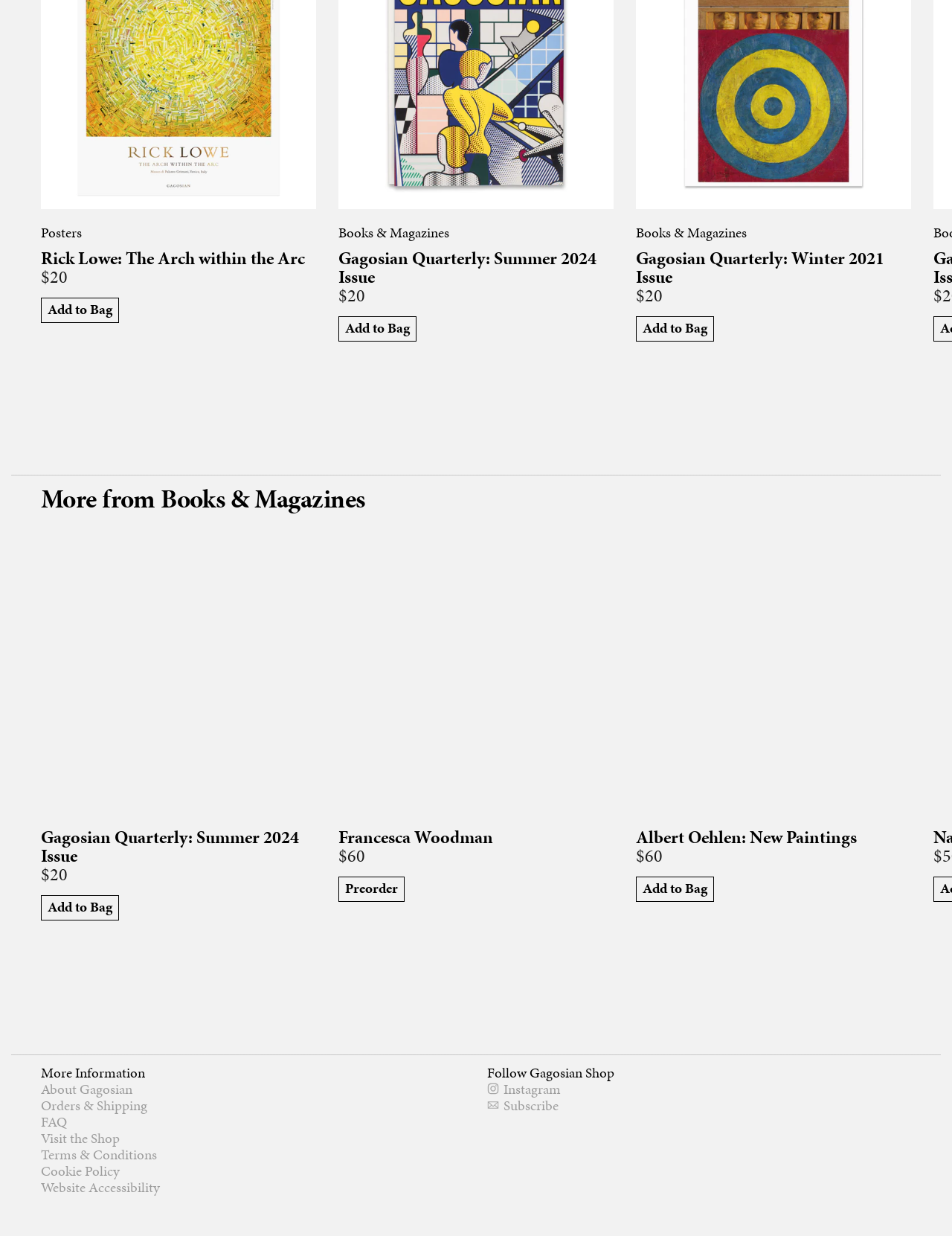Show me the bounding box coordinates of the clickable region to achieve the task as per the instruction: "View Albert Oehlen: New Paintings".

[0.668, 0.67, 0.9, 0.685]